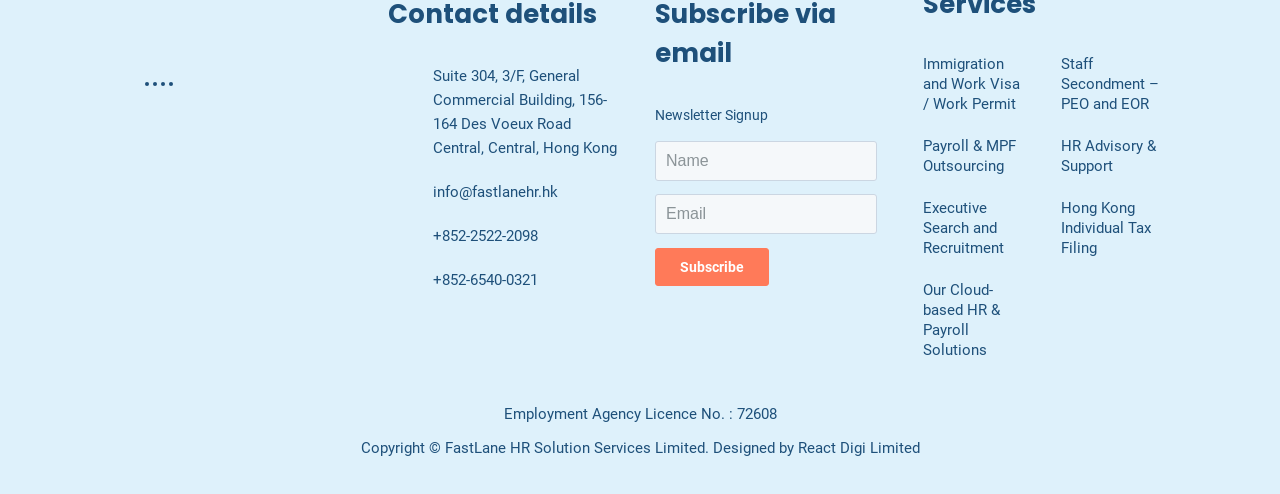Can you find the bounding box coordinates for the UI element given this description: "HR Advisory & Support"? Provide the coordinates as four float numbers between 0 and 1: [left, top, right, bottom].

[0.829, 0.275, 0.906, 0.356]